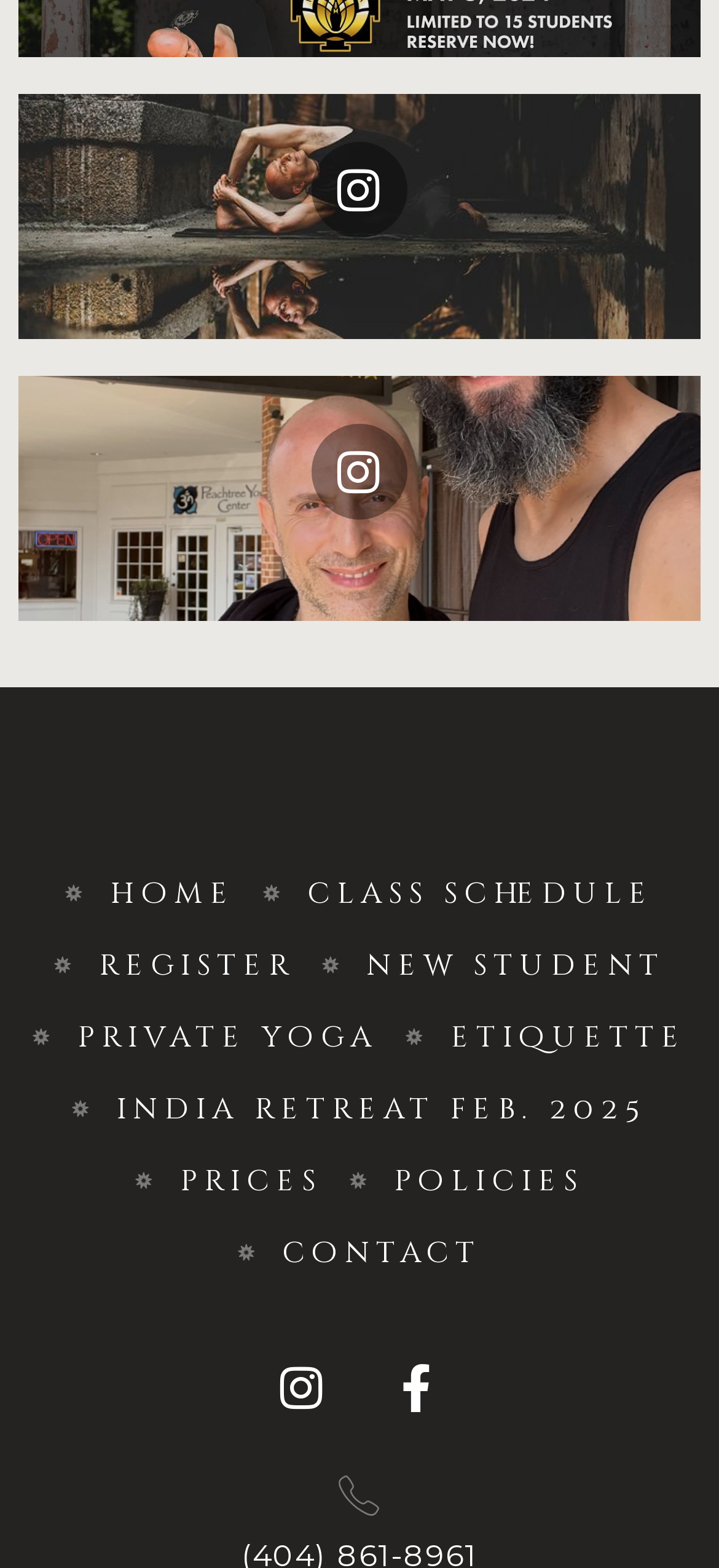Find the bounding box of the UI element described as: "India Retreat Feb. 2025". The bounding box coordinates should be given as four float values between 0 and 1, i.e., [left, top, right, bottom].

[0.1, 0.693, 0.9, 0.721]